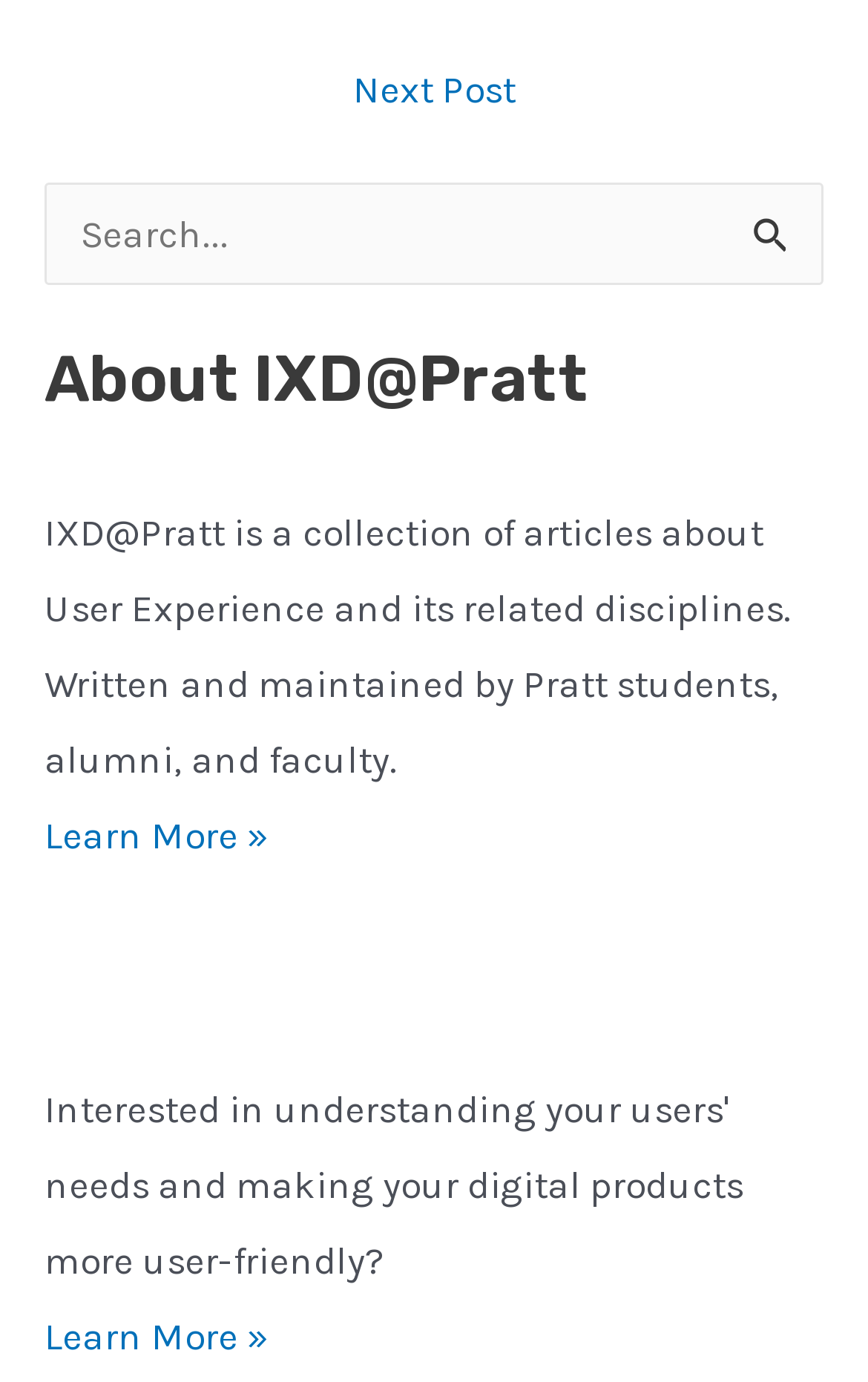What is the topic of the articles on this website?
Based on the visual information, provide a detailed and comprehensive answer.

The heading 'About IXD@Pratt' and the description 'IXD@Pratt is a collection of articles about User Experience and its related disciplines' suggest that the topic of the articles on this website is User Experience and its related disciplines.